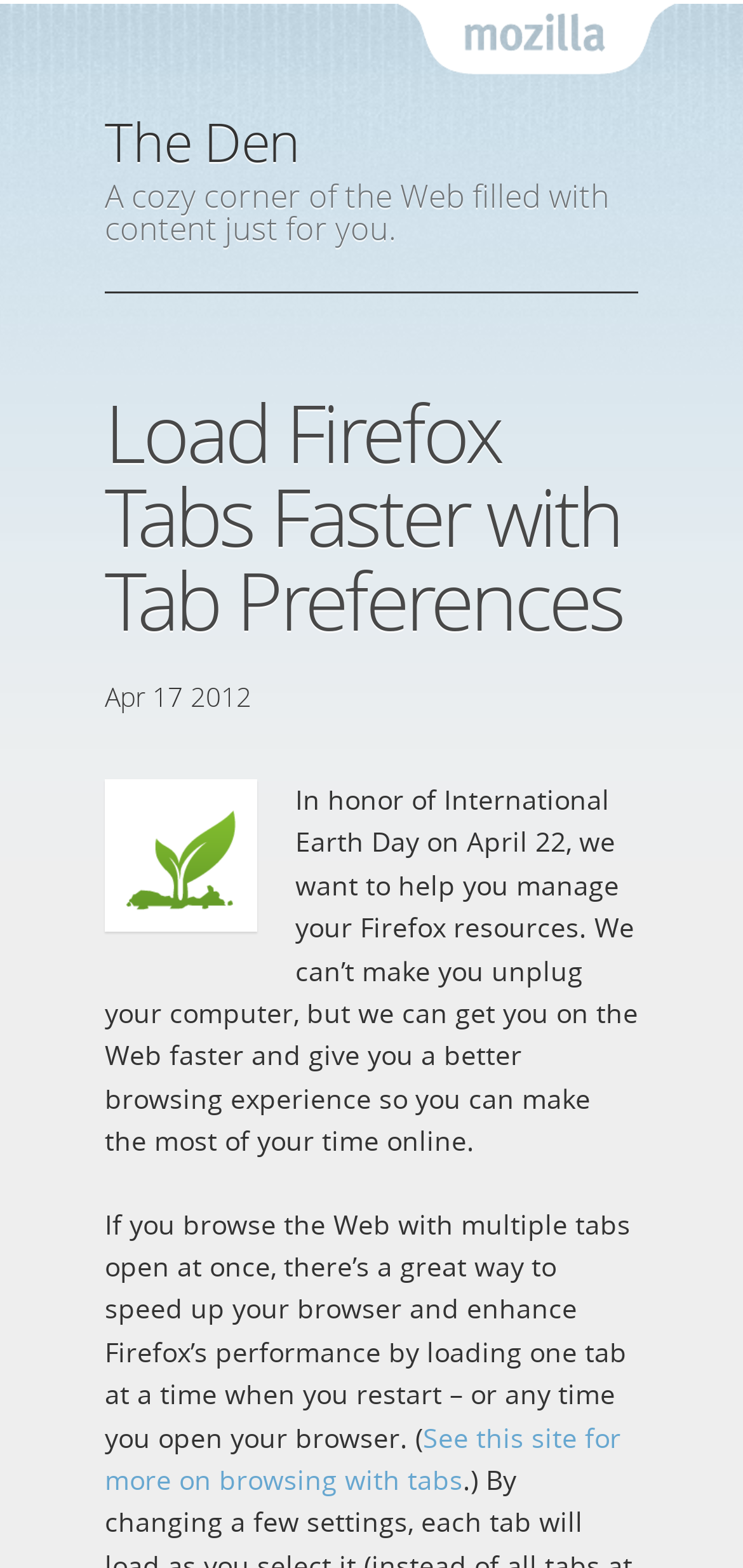Detail the webpage's structure and highlights in your description.

The webpage is titled "Load Firefox Tabs Faster with Tab Preferences" and is part of a section called "The Den". At the top left of the page, there is a heading that reads "The Den" with a link to it. Below this, there is a subheading that describes "The Den" as "A cozy corner of the Web filled with content just for you."

To the right of the top section, there is a link to "Mozilla". Below this, there is a header section that contains the main title of the page, "Load Firefox Tabs Faster with Tab Preferences", along with the date "April 17, 2012" in a smaller font.

The main content of the page is divided into two paragraphs. The first paragraph is a message about International Earth Day, explaining how the page will help users manage their Firefox resources to improve their browsing experience. The second paragraph discusses a way to speed up the browser by loading one tab at a time when restarting or opening the browser.

At the bottom of the page, there is a link to a site with more information on browsing with tabs. Overall, the page has a simple layout with a clear hierarchy of headings and paragraphs, making it easy to read and navigate.